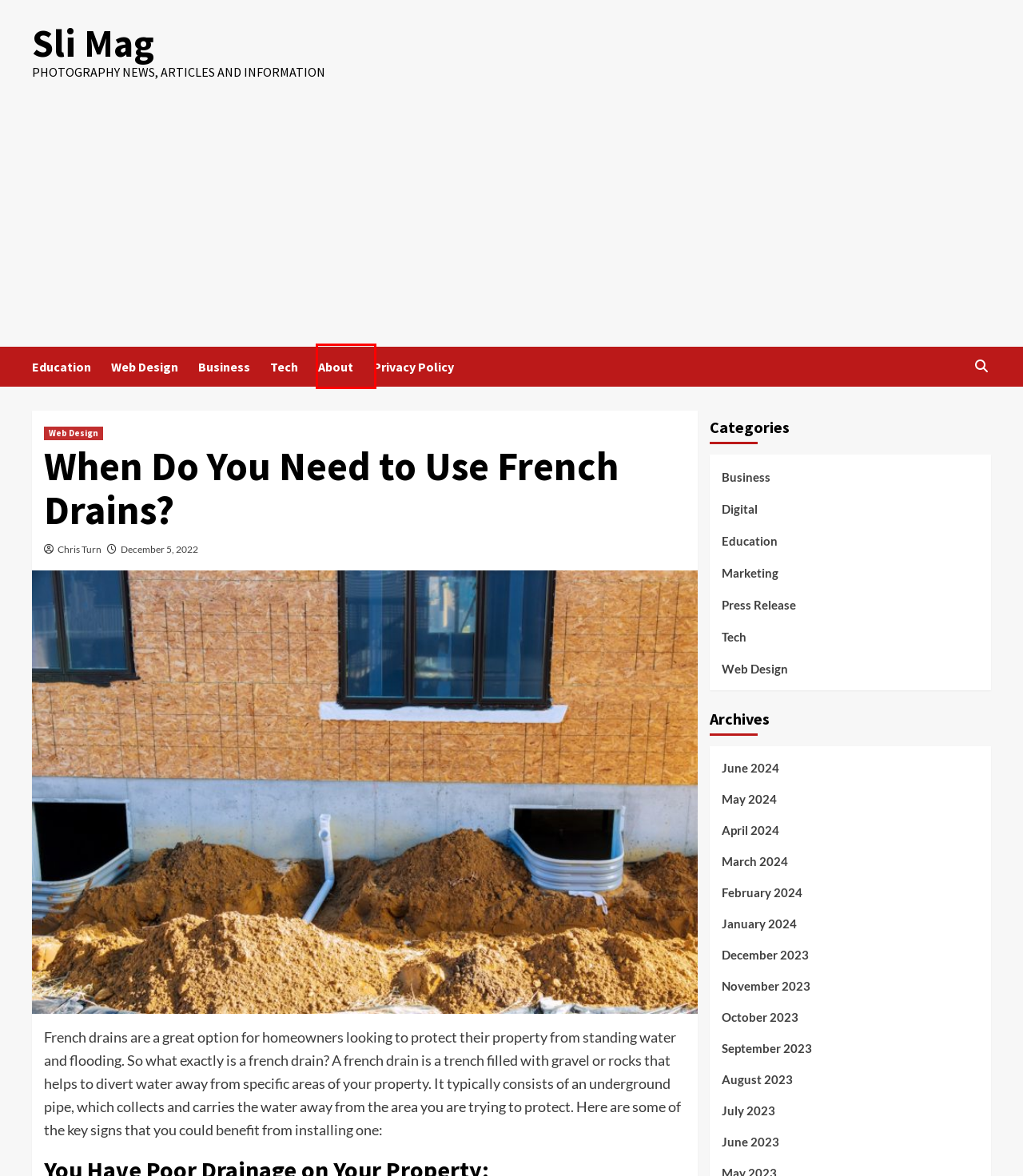You are provided with a screenshot of a webpage that has a red bounding box highlighting a UI element. Choose the most accurate webpage description that matches the new webpage after clicking the highlighted element. Here are your choices:
A. Sli Mag – Photography News, Articles and Information
B. July 2023 – Sli Mag
C. Press Release – Sli Mag
D. September 2023 – Sli Mag
E. December 2022 – Sli Mag
F. About – Sli Mag
G. Business – Sli Mag
H. Web Design – Sli Mag

F